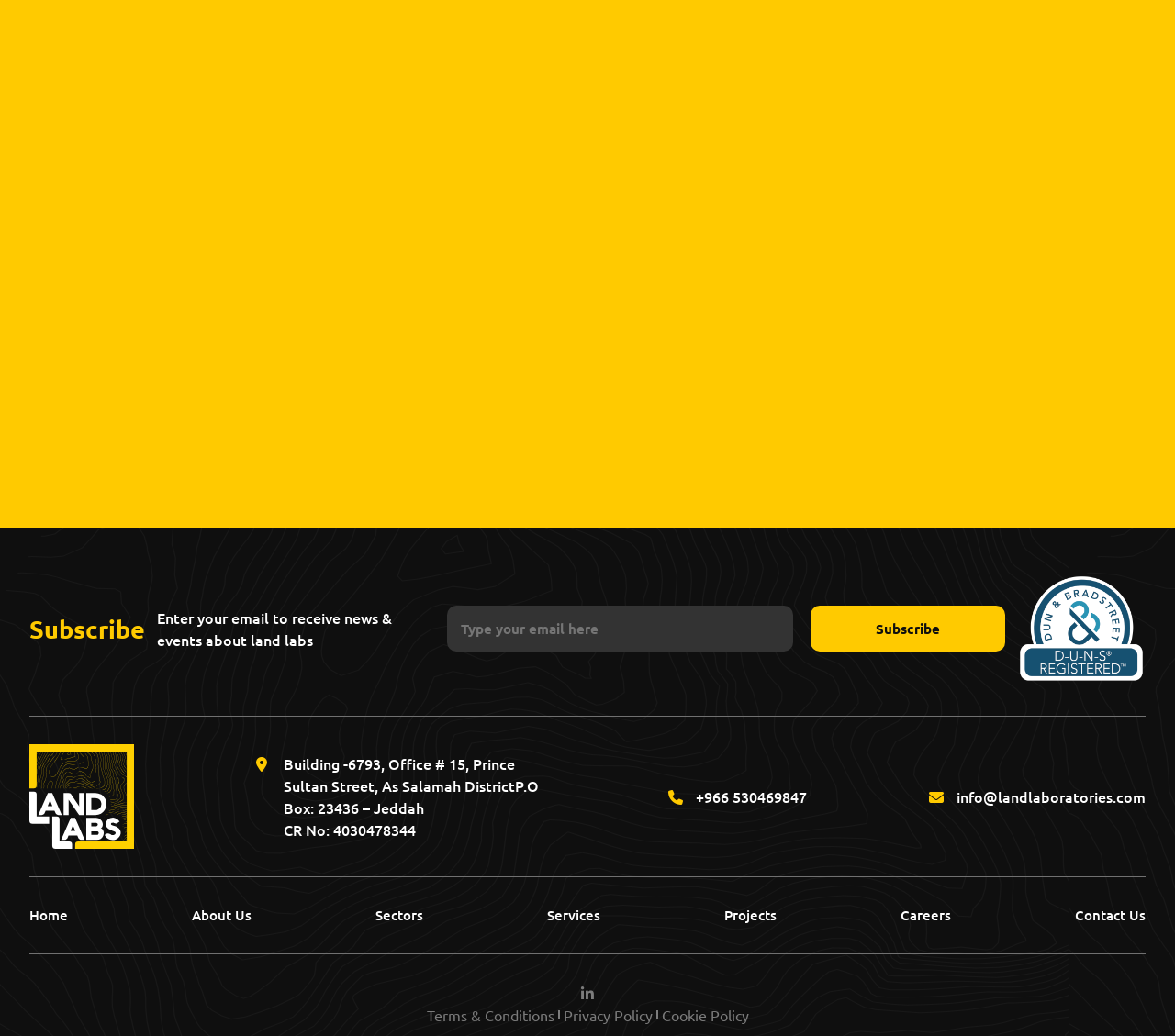Please locate the bounding box coordinates of the element's region that needs to be clicked to follow the instruction: "Go to the 'About Us' page". The bounding box coordinates should be provided as four float numbers between 0 and 1, i.e., [left, top, right, bottom].

[0.163, 0.874, 0.214, 0.892]